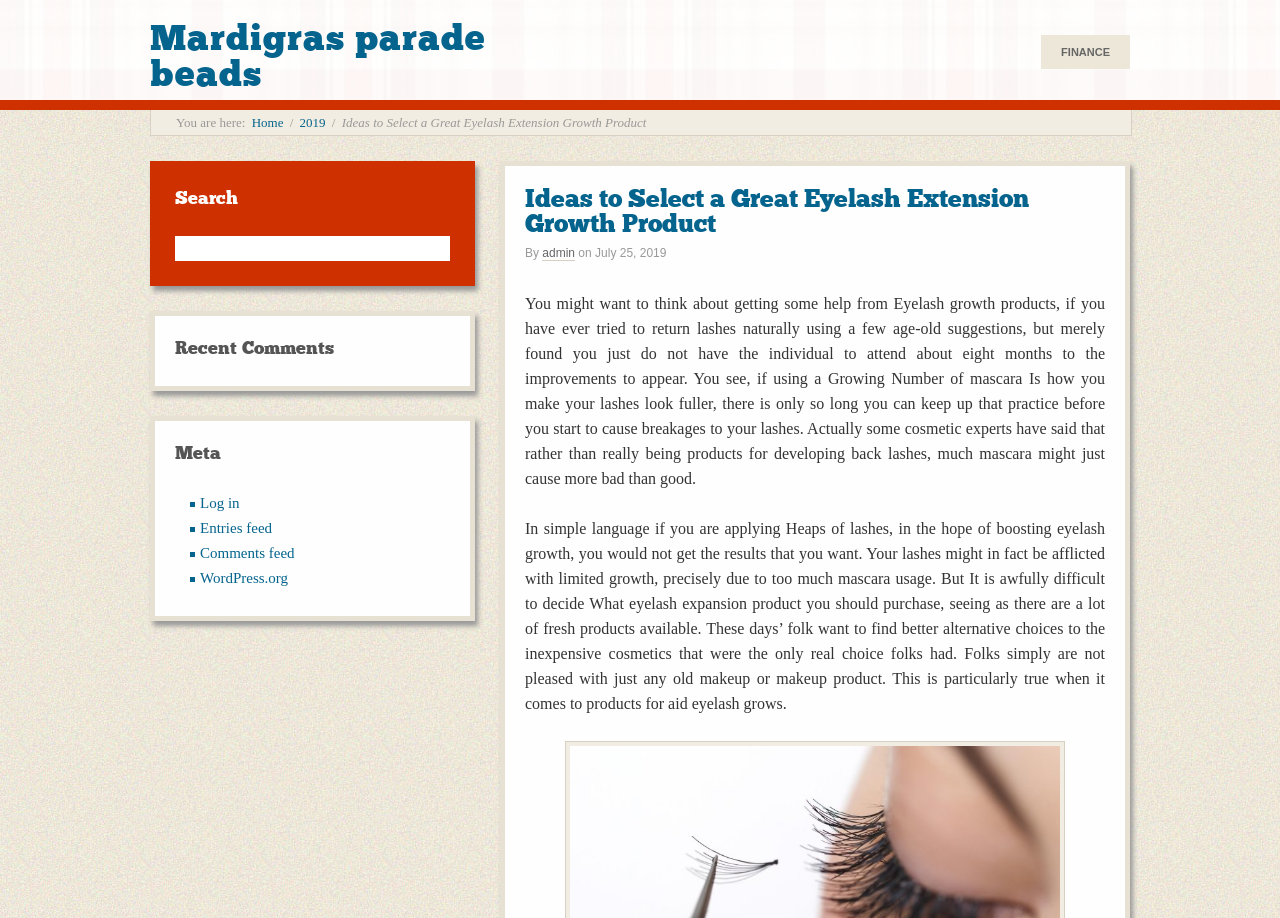Analyze the image and deliver a detailed answer to the question: What is the date of the article?

I found the date of the article by looking at the text 'Thursday, July 25th, 2019, 9:32 am' which is located below the article title.